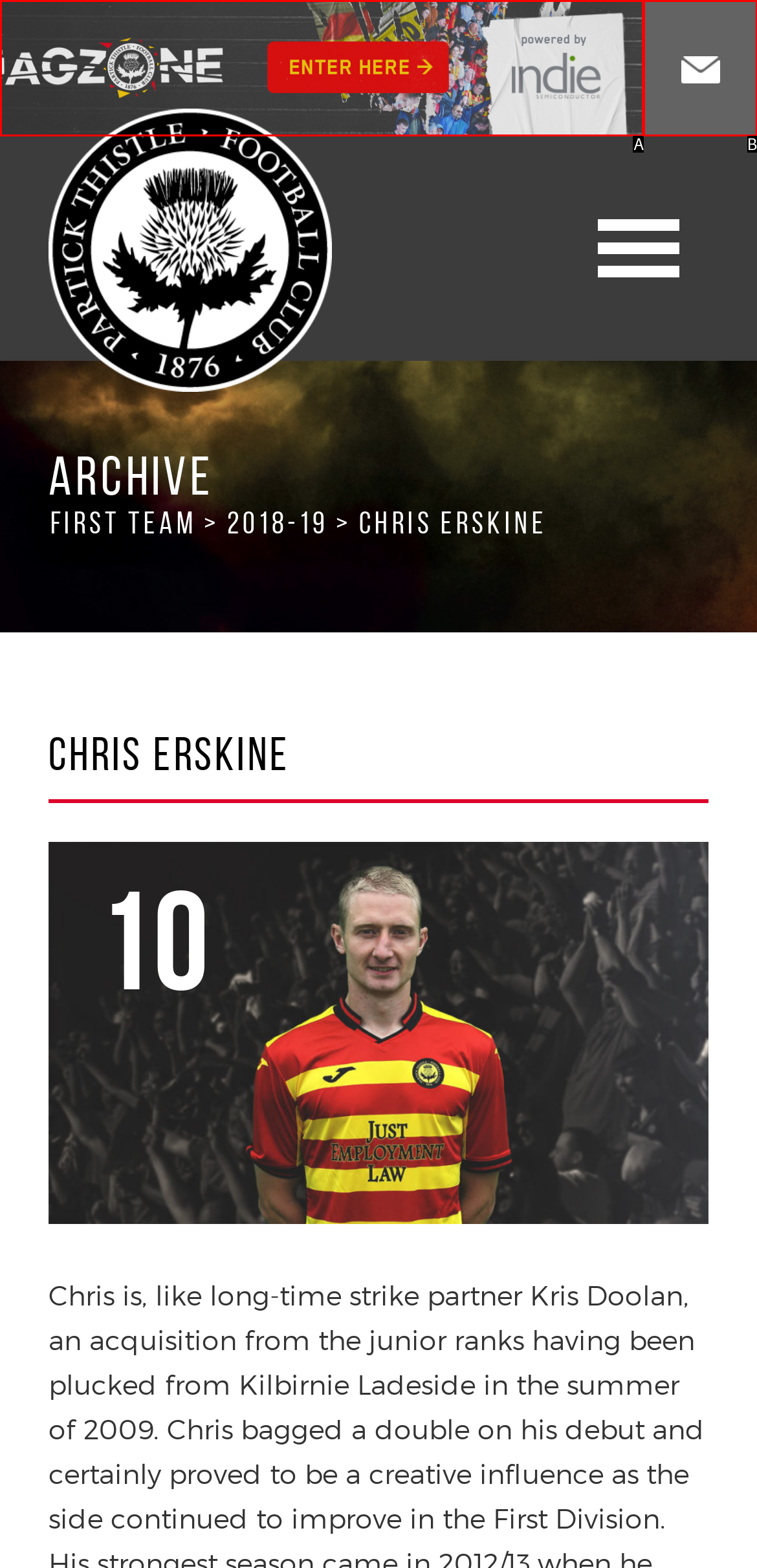Tell me the letter of the HTML element that best matches the description: title="Enter the JAGZONE" from the provided options.

A